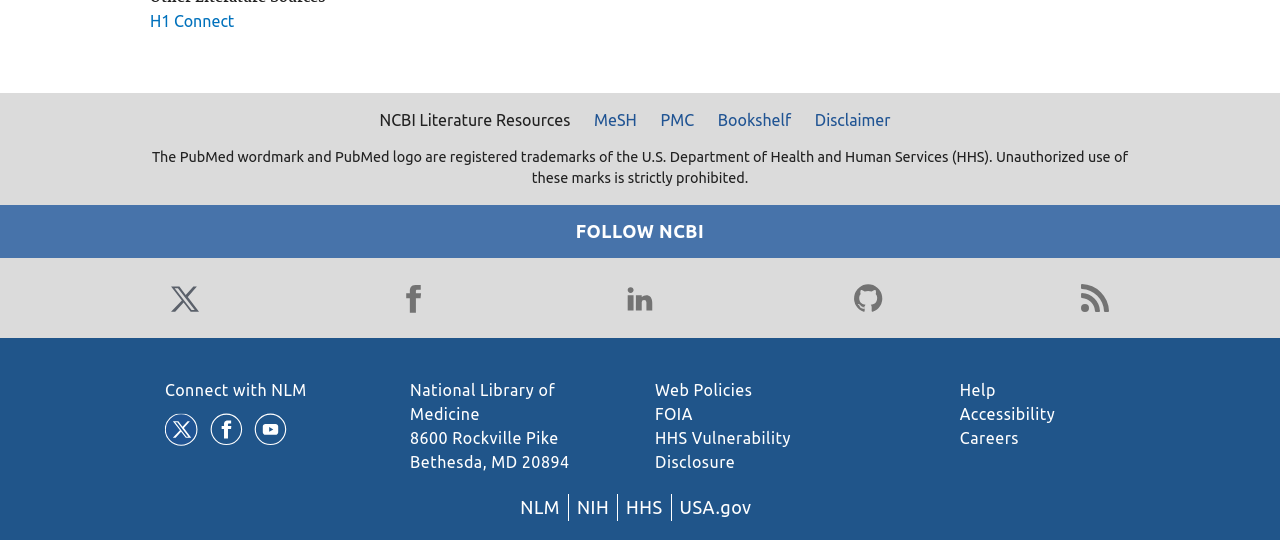Find the bounding box coordinates for the area that must be clicked to perform this action: "Read the article about Rights ignored, no protection, no safety net, no real engagement, DPOs tell Covid inquiry".

None